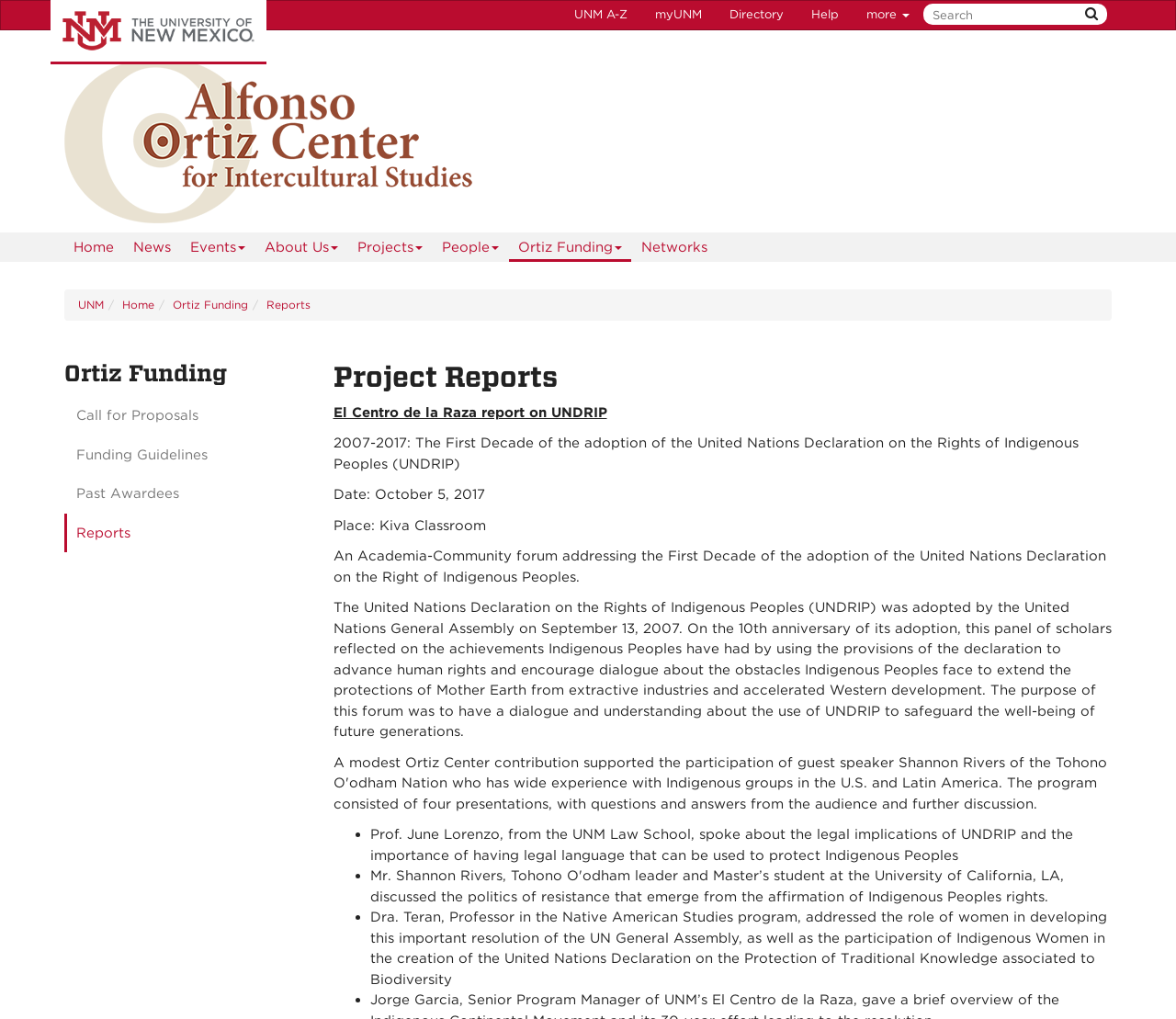Give a one-word or short phrase answer to the question: 
How many list markers are there in the report?

4